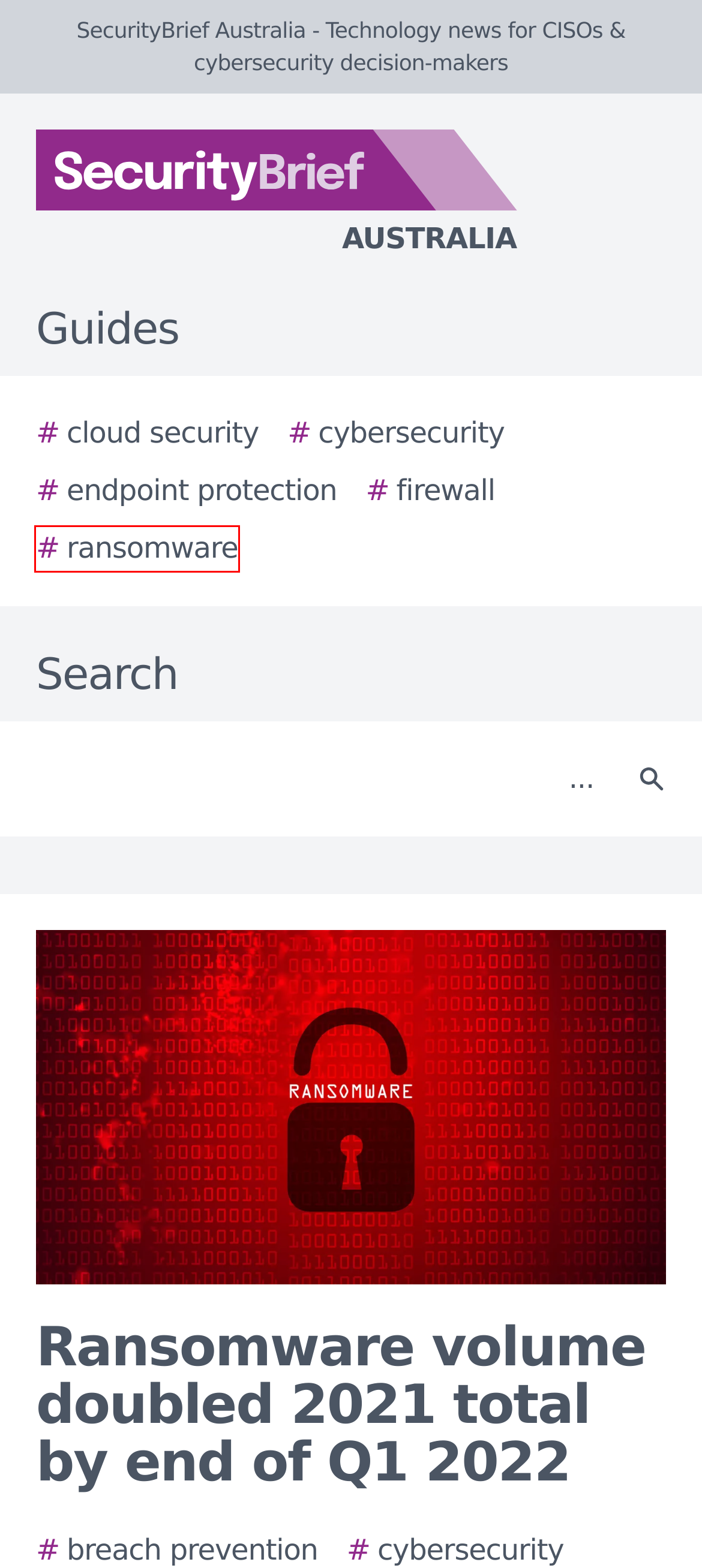Analyze the screenshot of a webpage with a red bounding box and select the webpage description that most accurately describes the new page resulting from clicking the element inside the red box. Here are the candidates:
A. The 2024 Ultimate Guide to Endpoint Protection
B. TelcoNews Australia - Media kit
C. The 2024 Ultimate Guide to Cloud Security
D. The 2024 Ultimate Guide to Firewall
E. The 2024 Ultimate Guide to Cybersecurity
F. eCommerceNews Australia - Media kit
G. The 2024 Ultimate Guide to Ransomware
H. IT Brief Australia - Media kit

G